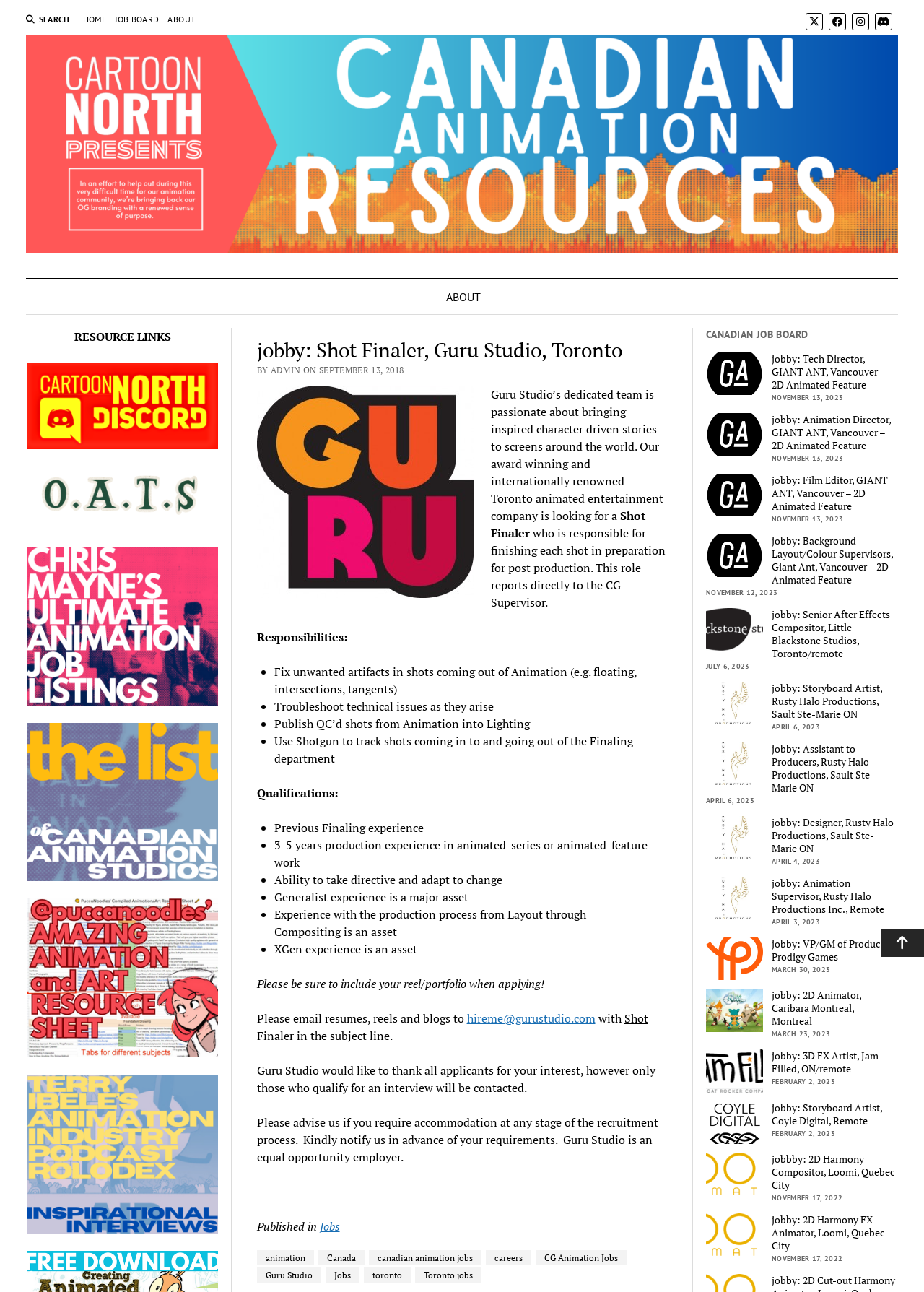Indicate the bounding box coordinates of the clickable region to achieve the following instruction: "View Canadian job board."

[0.764, 0.254, 0.97, 0.264]